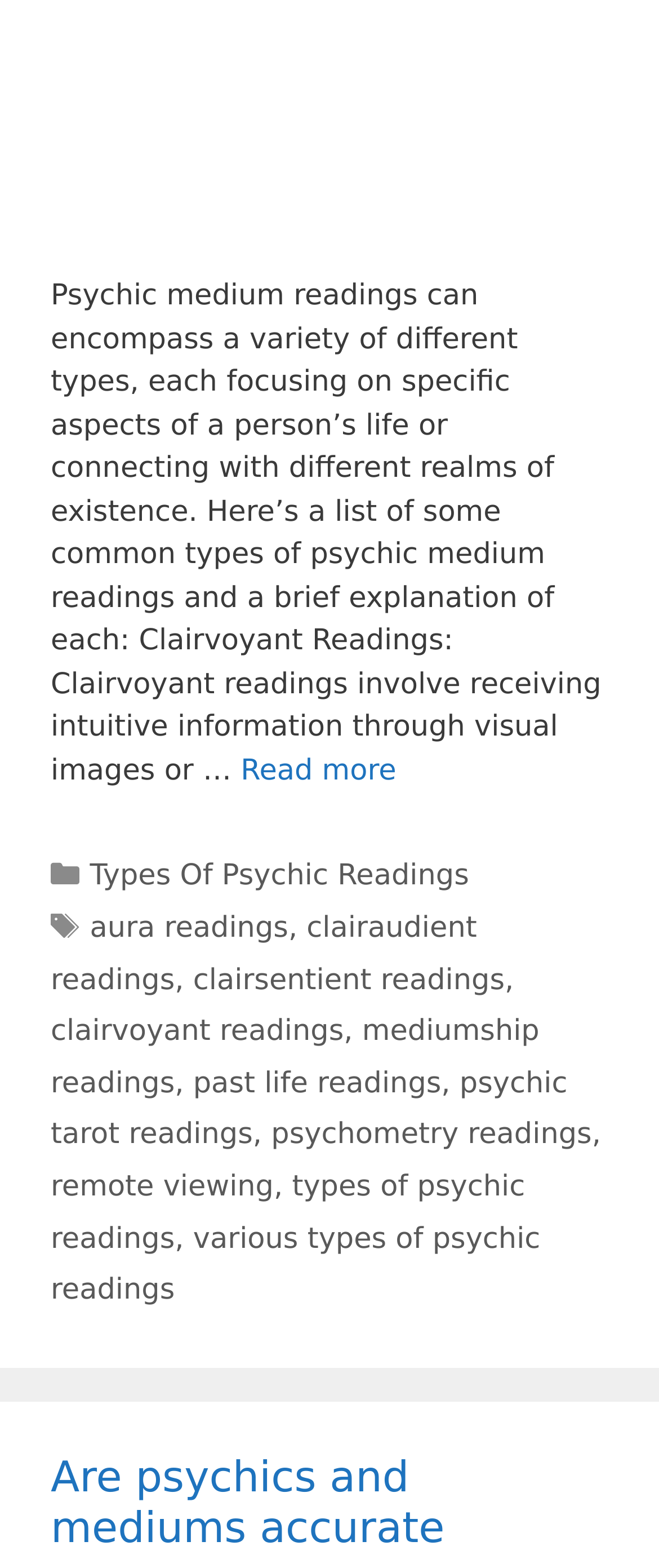Kindly respond to the following question with a single word or a brief phrase: 
What is the topic of the section starting with 'Are psychics and mediums accurate'?

Accuracy of psychics and mediums